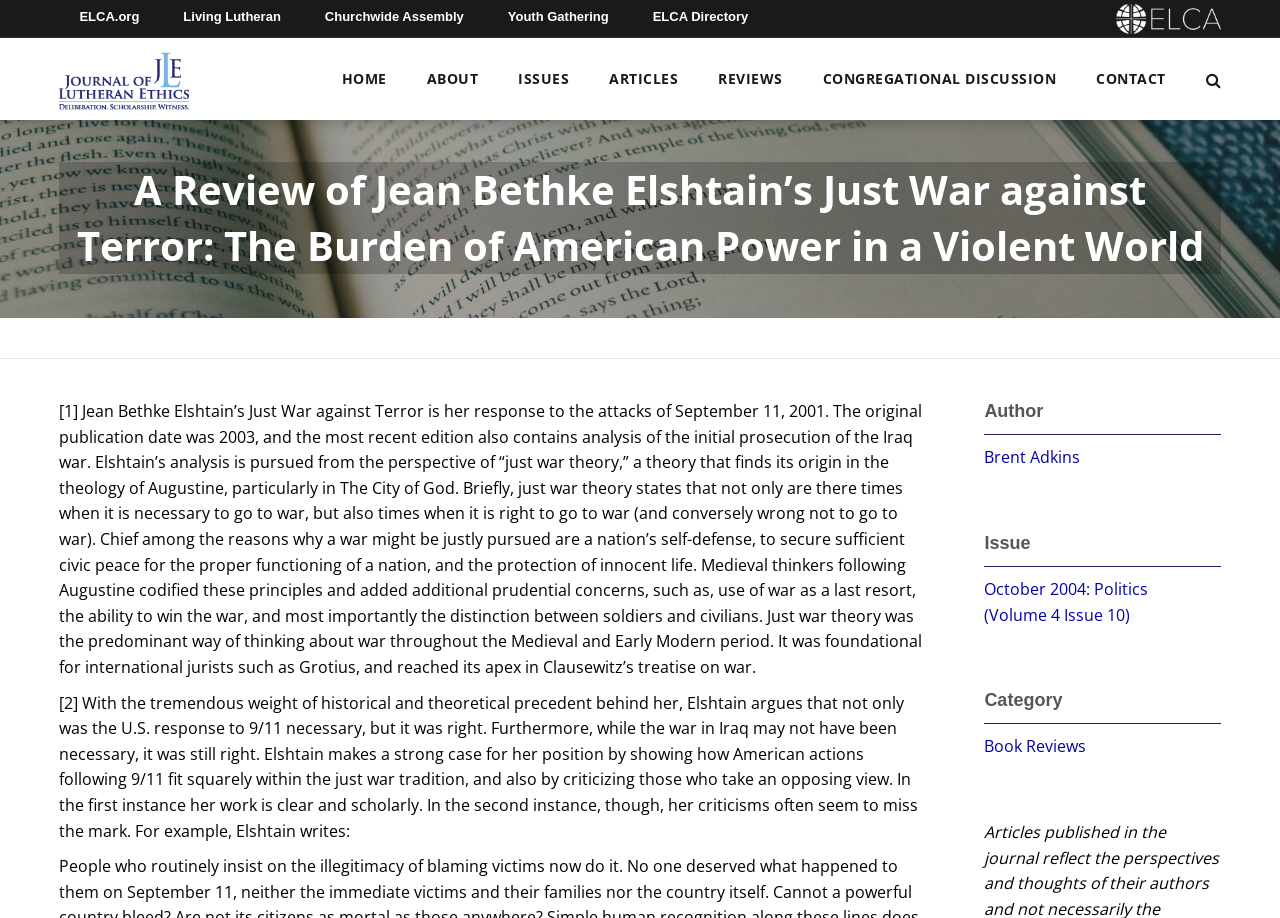Identify the bounding box coordinates for the element you need to click to achieve the following task: "Click the HOME link". The coordinates must be four float values ranging from 0 to 1, formatted as [left, top, right, bottom].

[0.267, 0.069, 0.302, 0.104]